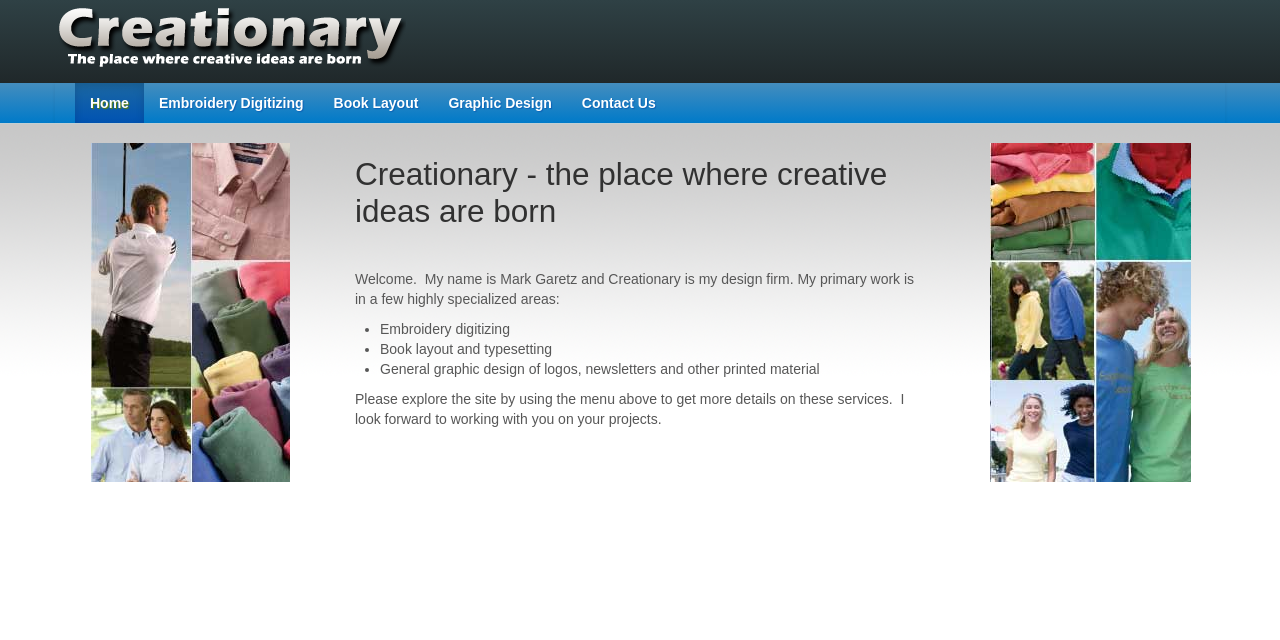Given the element description, predict the bounding box coordinates in the format (top-left x, top-left y, bottom-right x, bottom-right y), using floating point numbers between 0 and 1: Creationary

[0.043, 0.05, 0.317, 0.075]